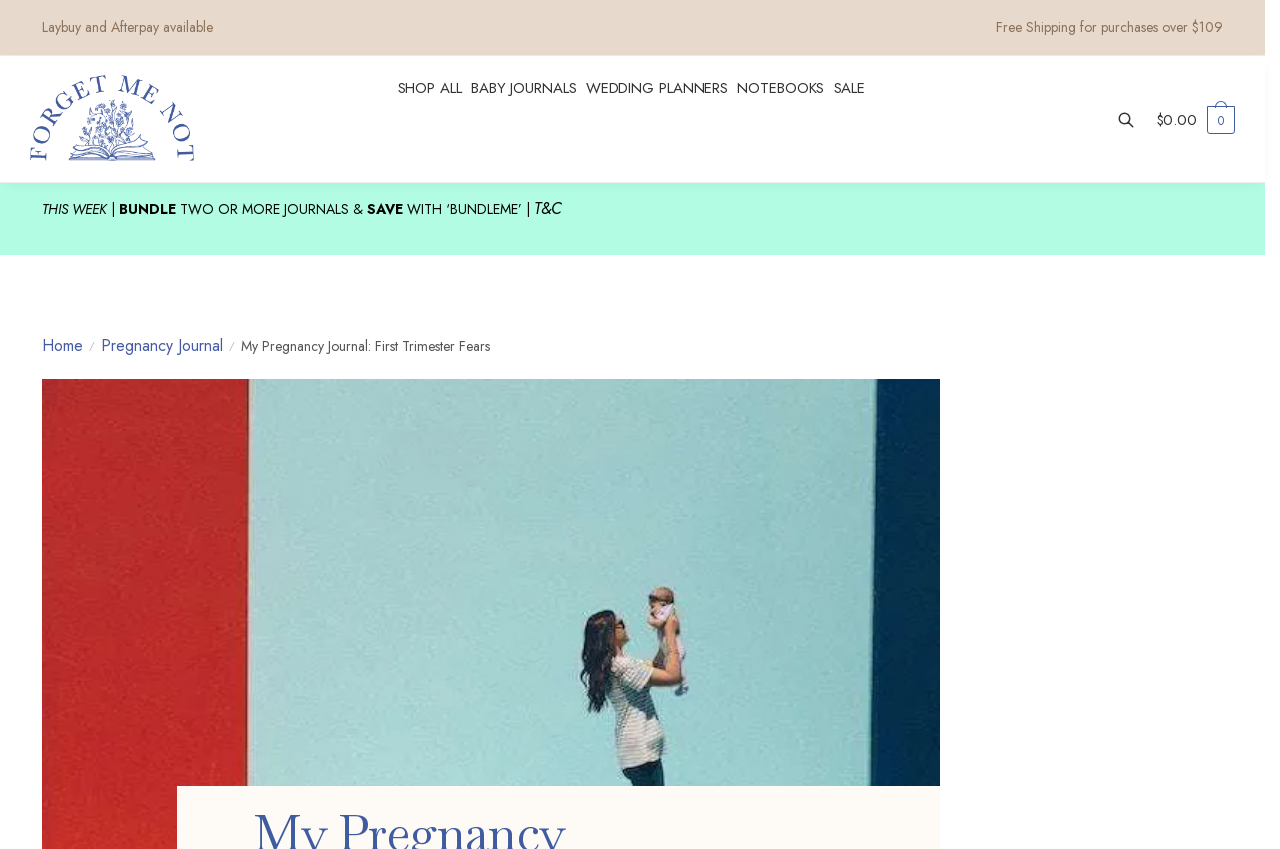Please identify the bounding box coordinates of the area that needs to be clicked to follow this instruction: "Go to 'SHOP ALL'".

[0.288, 0.066, 0.345, 0.216]